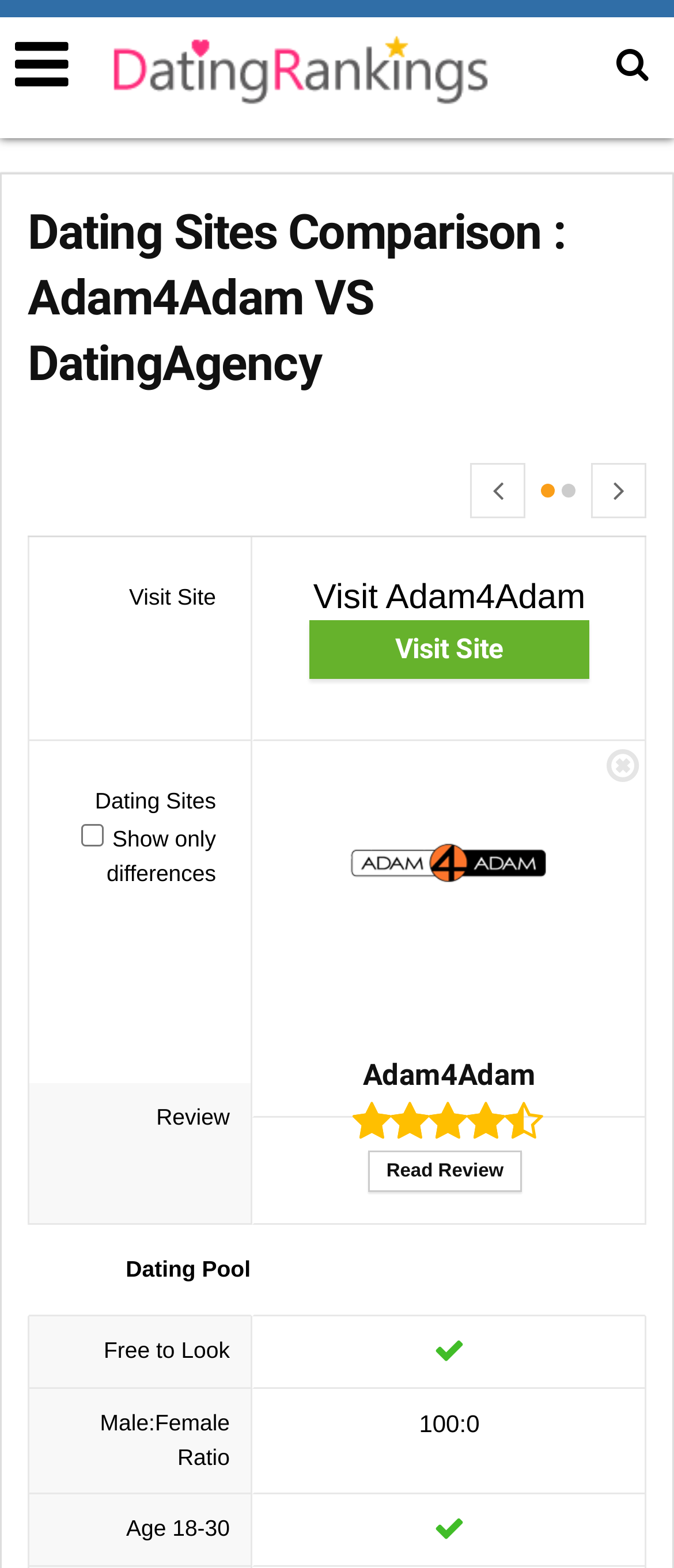Extract the main heading text from the webpage.

Dating Sites Comparison : Adam4Adam VS DatingAgency